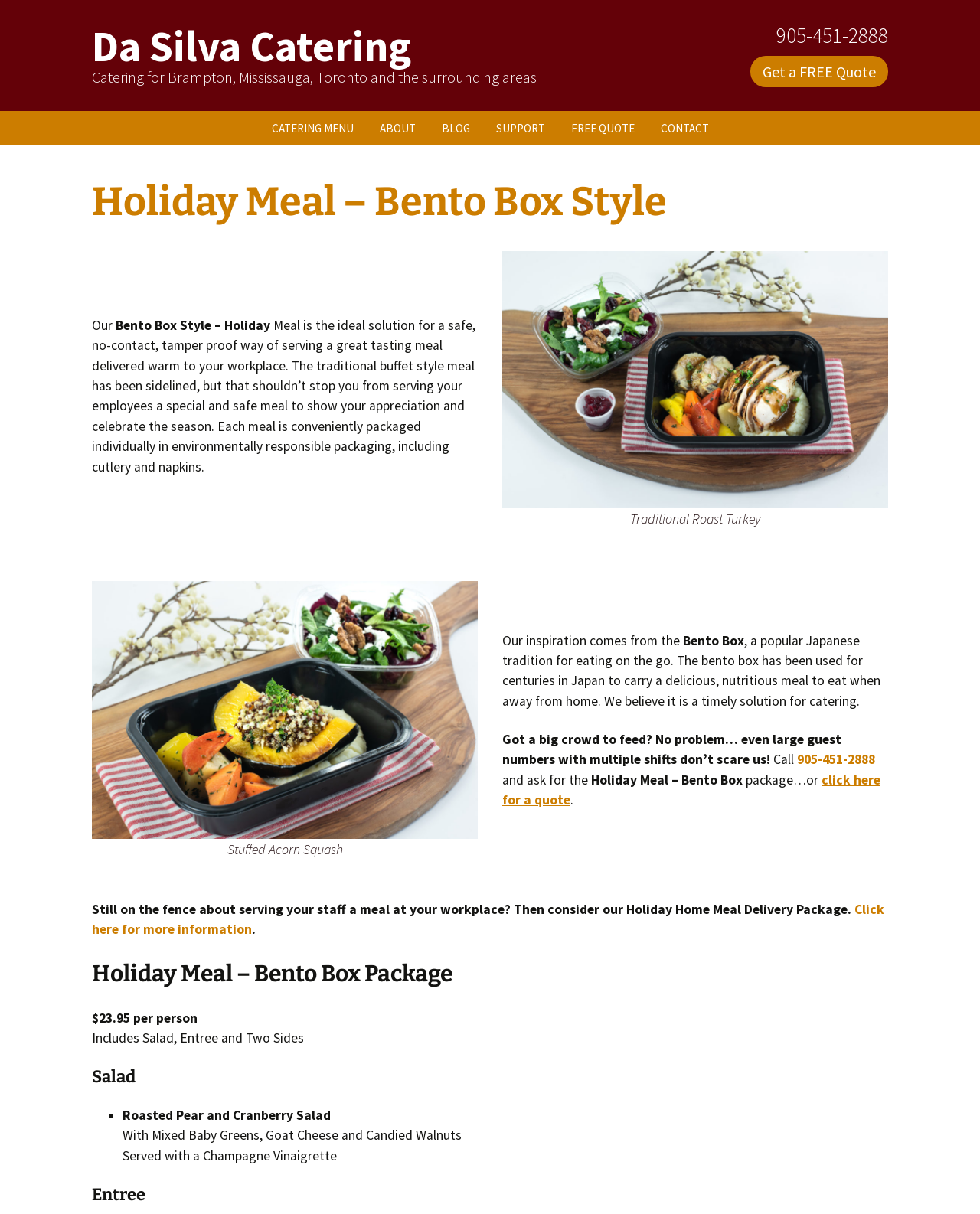Find the bounding box coordinates of the element to click in order to complete this instruction: "Click on 'FULL MENU' to explore catering options". The bounding box coordinates must be four float numbers between 0 and 1, denoted as [left, top, right, bottom].

[0.262, 0.12, 0.418, 0.148]